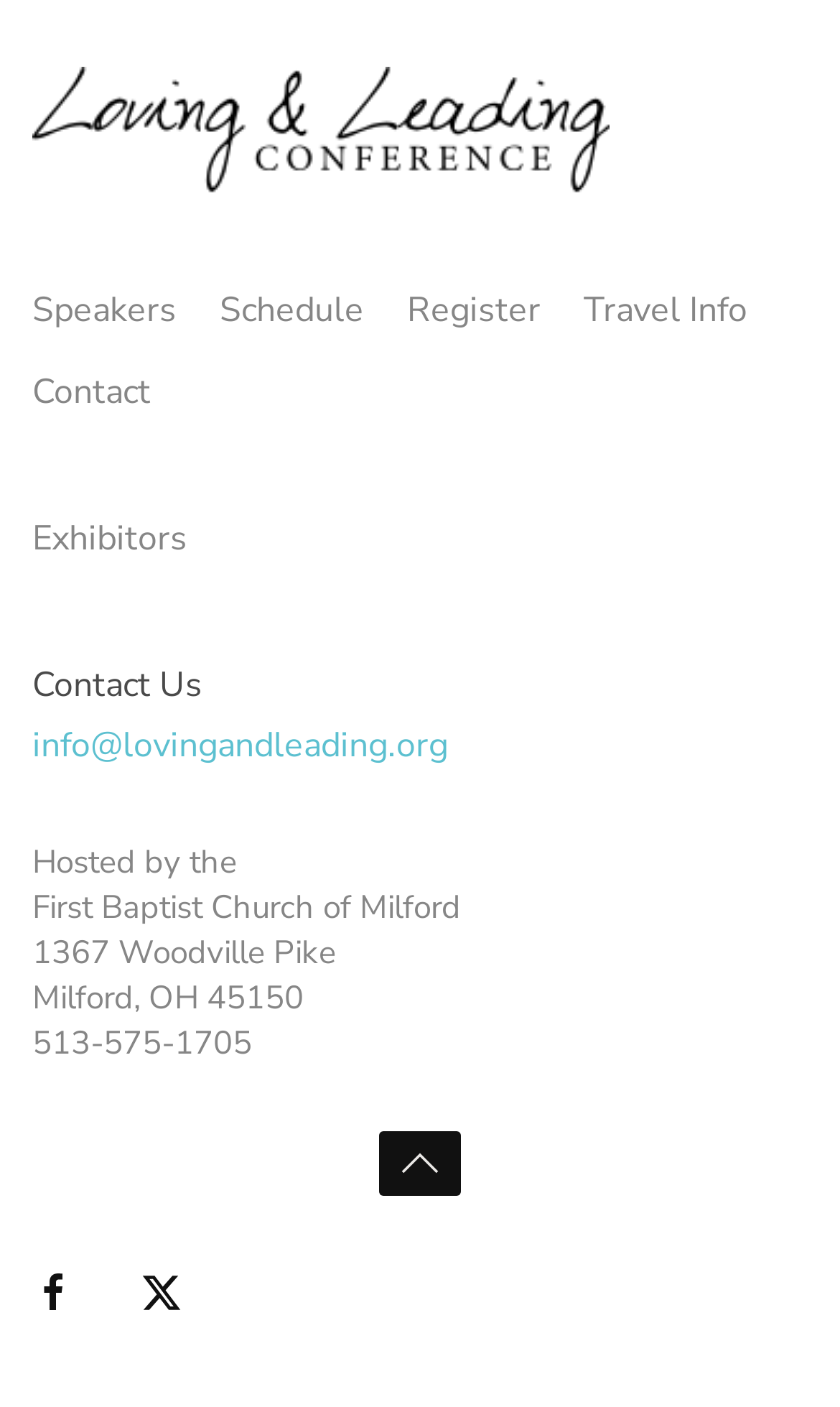What is the purpose of the button at the bottom of the page?
Please give a detailed and elaborate explanation in response to the question.

I found the button at the bottom of the page by looking at the button element with the y-coordinate 0.804, and found that it has the text 'Back to top' which suggests that its purpose is to take the user back to the top of the page.